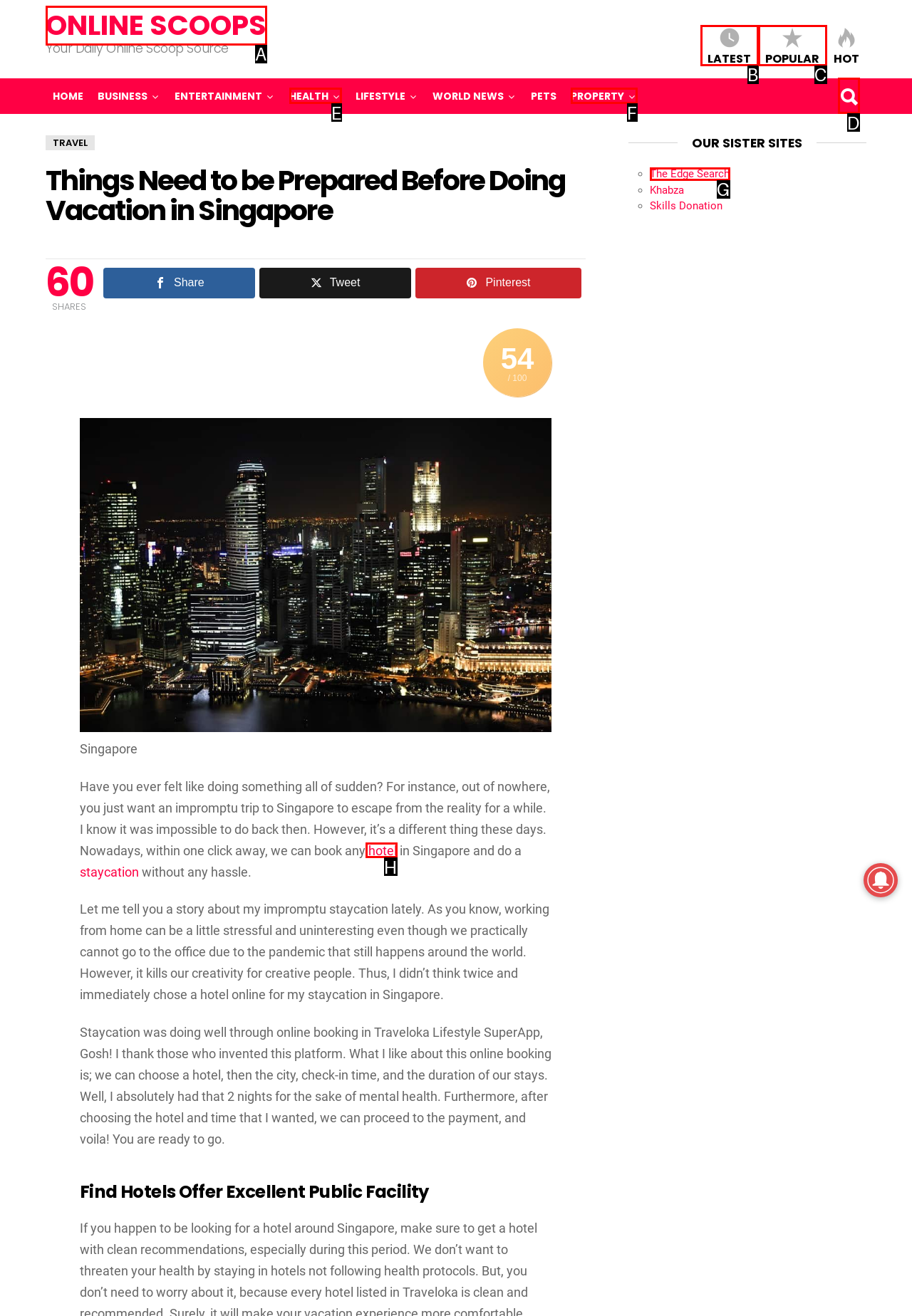Find the HTML element that matches the description: The Edge Search
Respond with the corresponding letter from the choices provided.

G